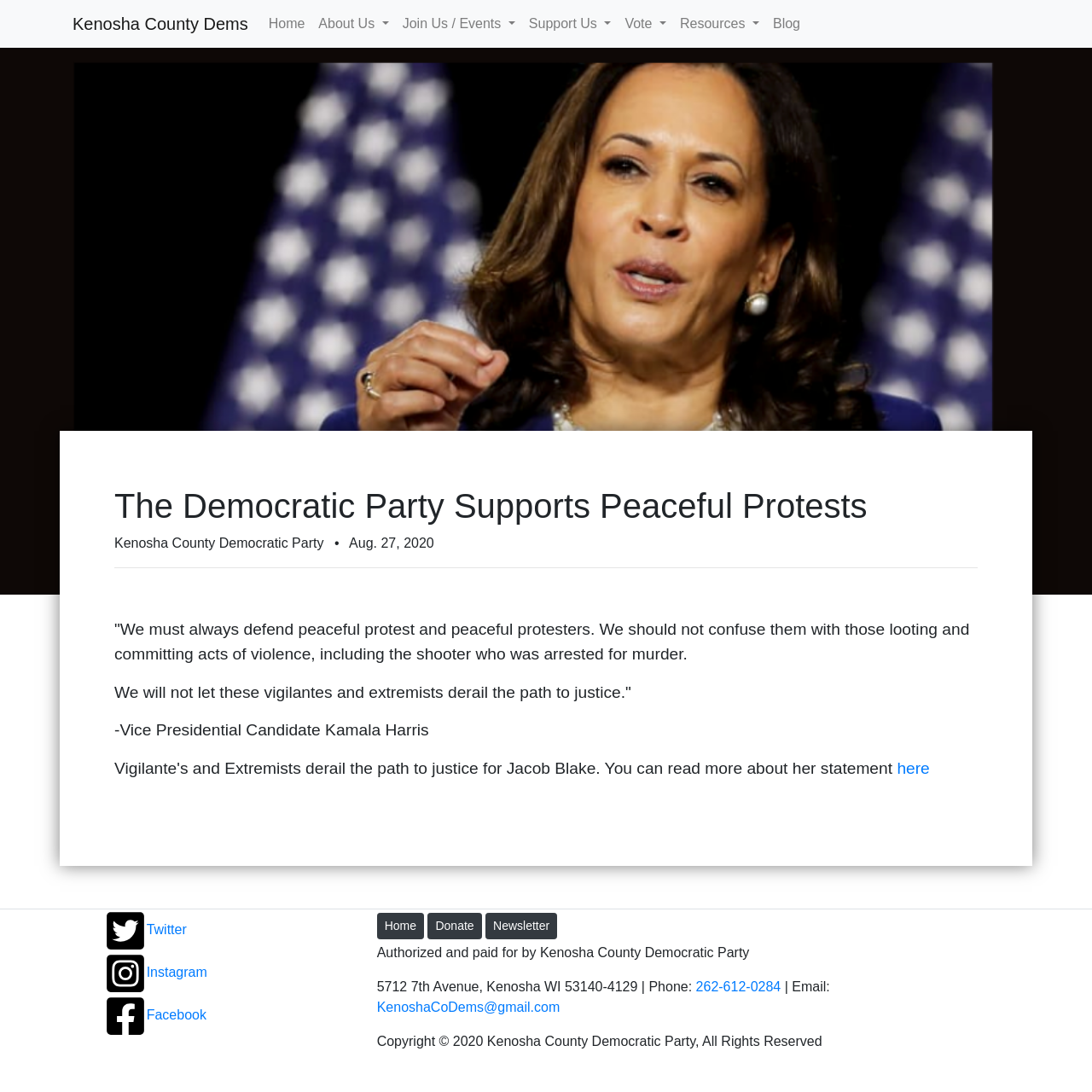Bounding box coordinates should be in the format (top-left x, top-left y, bottom-right x, bottom-right y) and all values should be floating point numbers between 0 and 1. Determine the bounding box coordinate for the UI element described as: About Us

[0.285, 0.006, 0.362, 0.038]